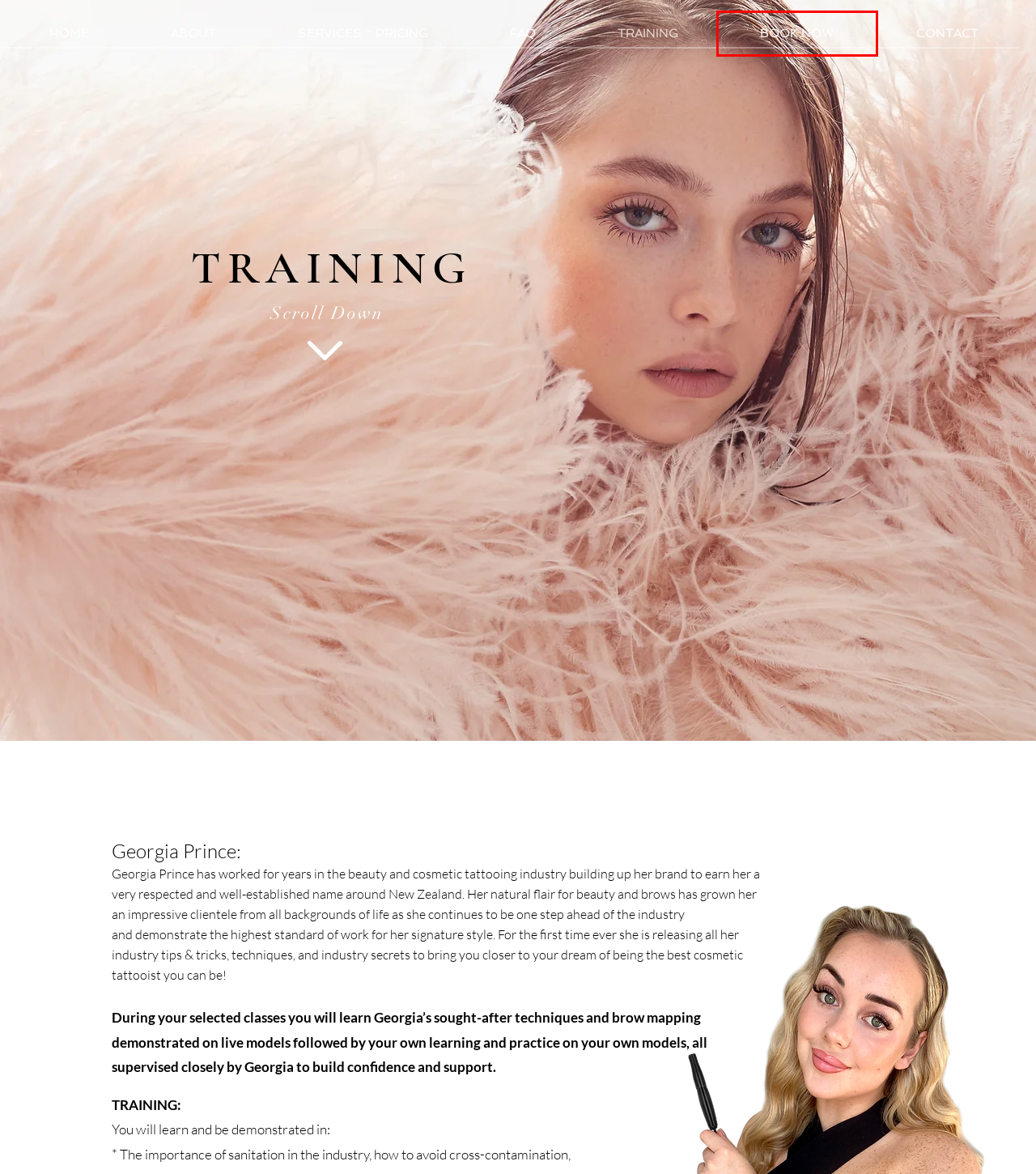Evaluate the webpage screenshot and identify the element within the red bounding box. Select the webpage description that best fits the new webpage after clicking the highlighted element. Here are the candidates:
A. Ombré course |Brows by Prince Wellington, Eyebrows Tattoo, Microblading
B. Brows by Prince Wellington, Eyebrows Tattoo, Microblading
C. CONTACT US | Brows by Prince Wellington, Eyebrows Tattoo, Microblading
D. Beginners cosmetic tattooing course  | Prince and Co | Brows By Prince
E. BOOK NOW | Brows by Prince Wellington, Eyebrows Tattoo, Microblading
F. ABOUT | Brows by Prince Wellington, Eyebrows Tattoo, Microblading
G. Georgia's School
H. Brows by Prince Wellington | Cosmetic Tattooing | Microblading, Ombre & Lips

E